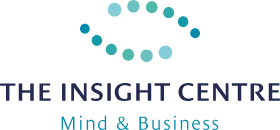Answer the following query concisely with a single word or phrase:
What is the focus of 'The Insight Centre'?

Integrating psychological insights with business practices